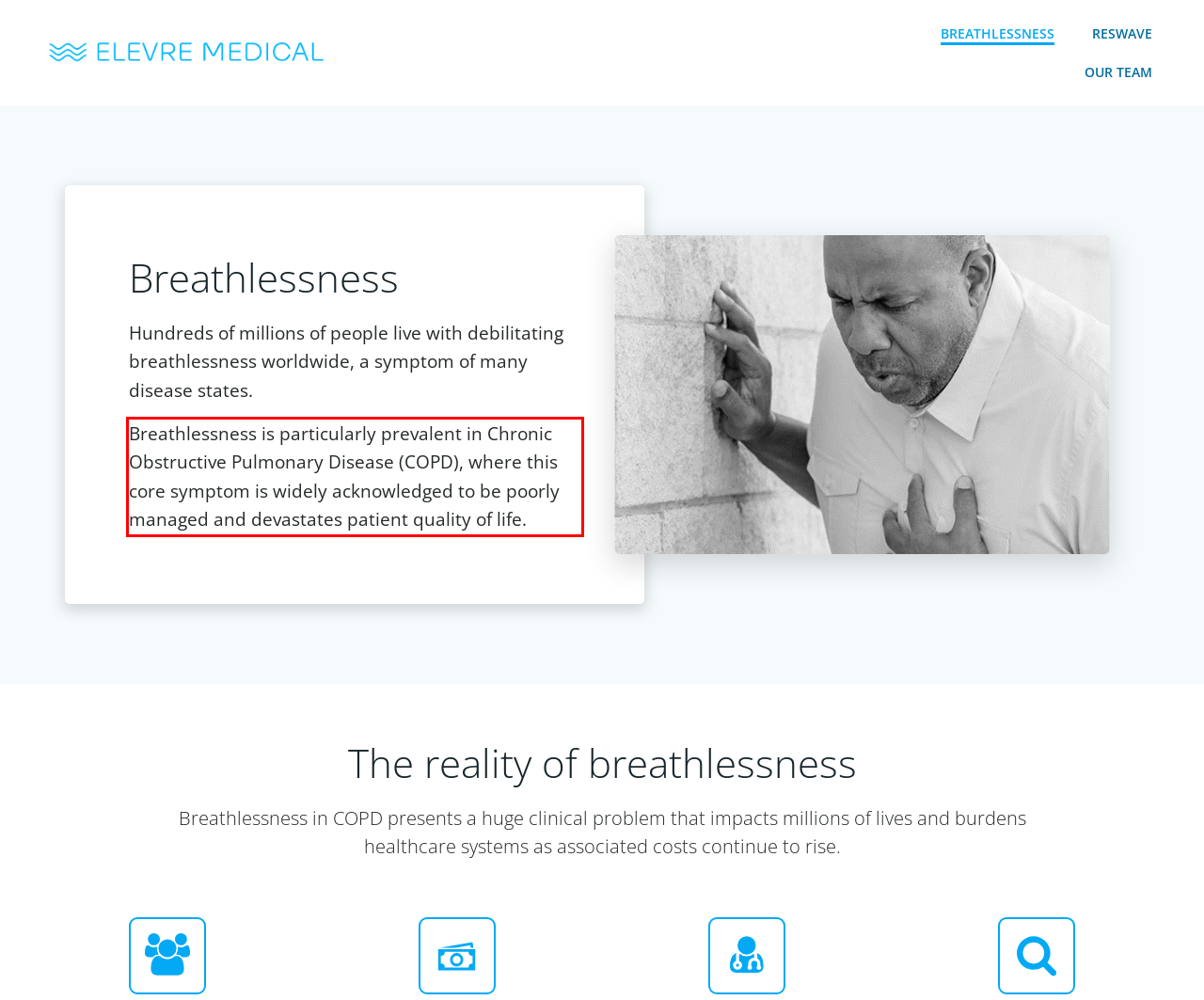Using the provided screenshot of a webpage, recognize and generate the text found within the red rectangle bounding box.

Breathlessness is particularly prevalent in Chronic Obstructive Pulmonary Disease (COPD), where this core symptom is widely acknowledged to be poorly managed and devastates patient quality of life.